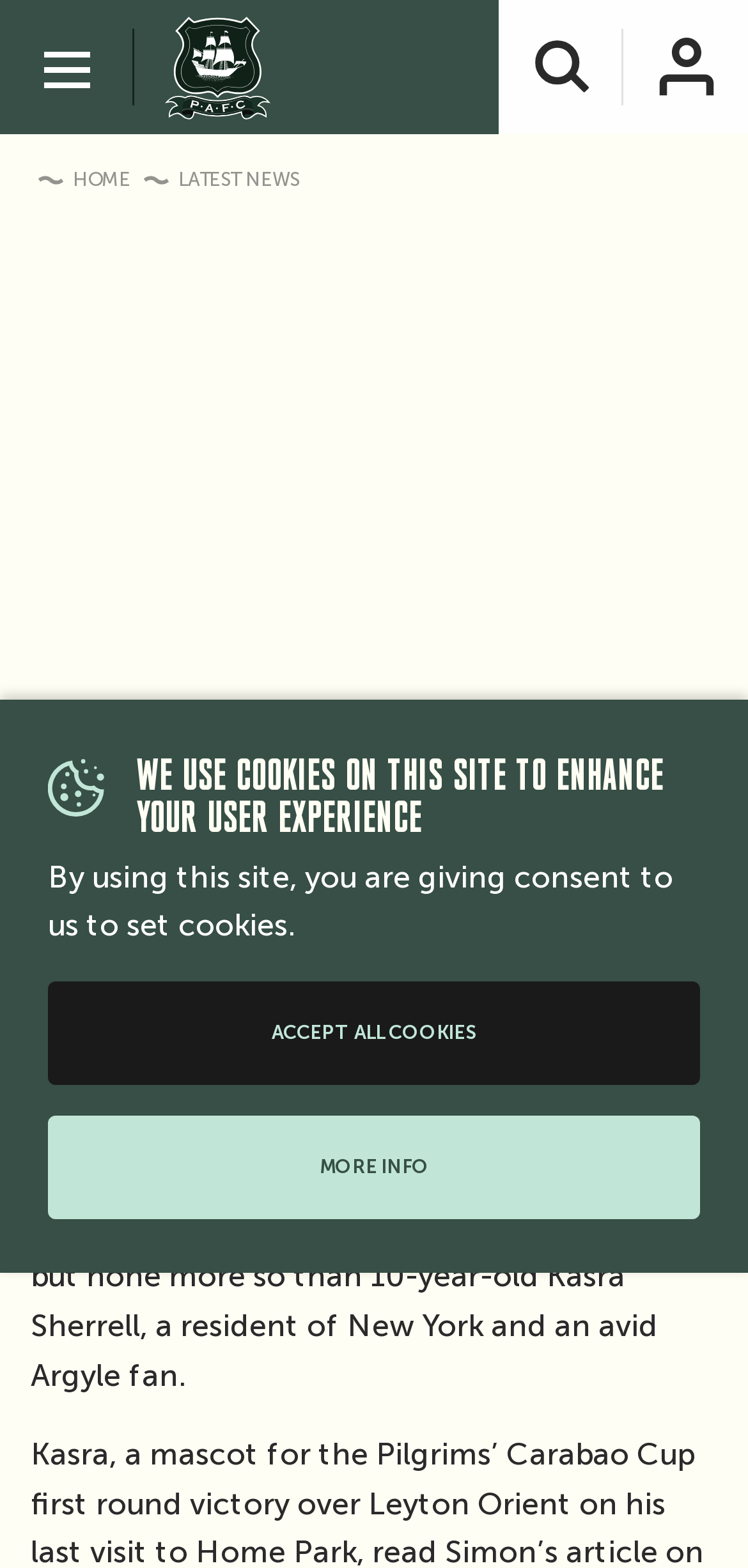Given the element description Fixture News, identify the bounding box coordinates for the UI element on the webpage screenshot. The format should be (top-left x, top-left y, bottom-right x, bottom-right y), with values between 0 and 1.

[0.041, 0.374, 0.959, 0.399]